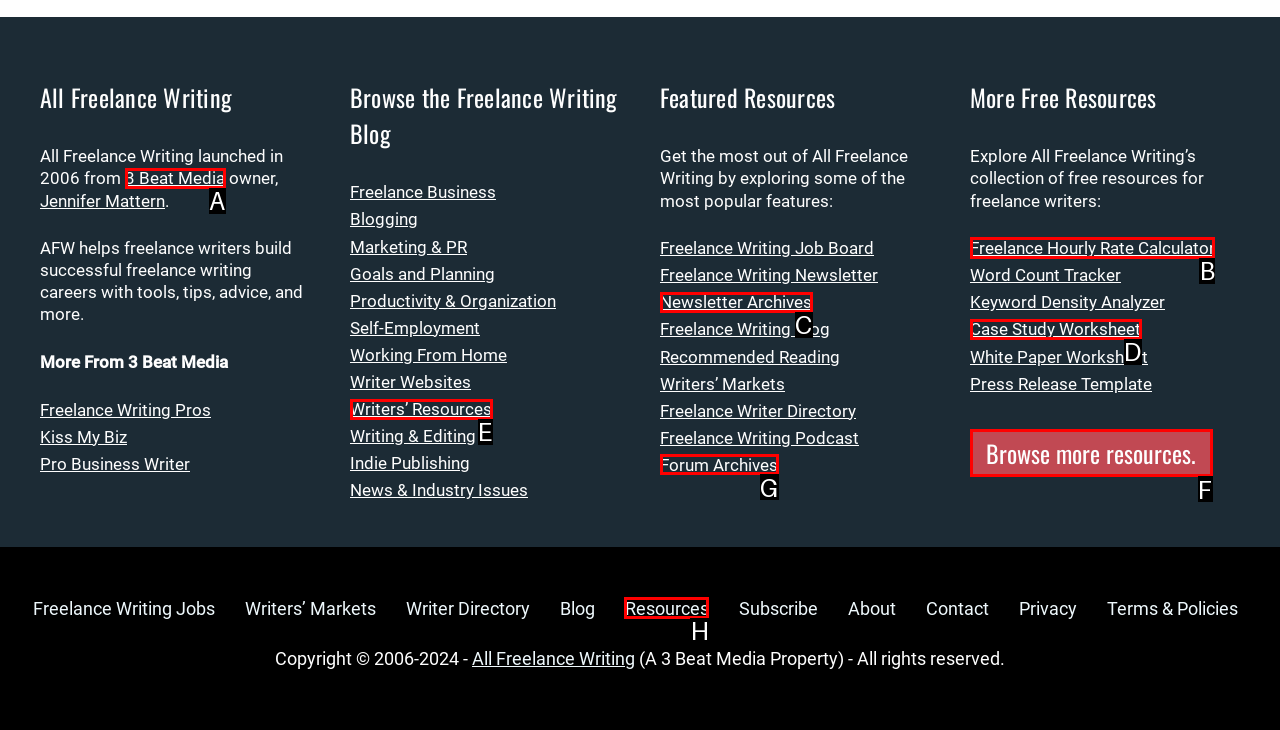Identify the correct UI element to click for the following task: Explore Freelance Hourly Rate Calculator Choose the option's letter based on the given choices.

B